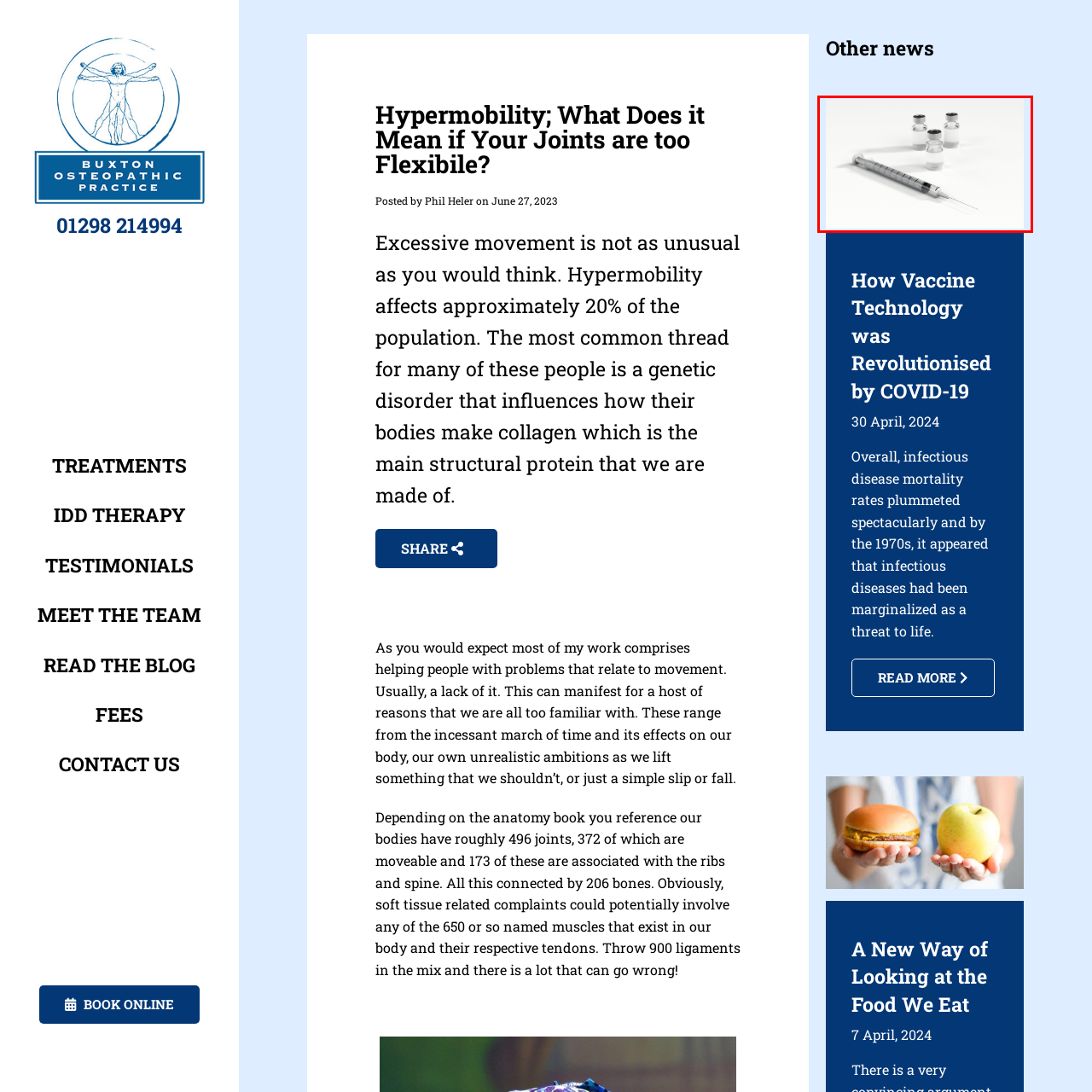Offer a detailed explanation of the image encased within the red boundary.

The image depicts a syringe and three glass vials, suggesting a medical or pharmaceutical context. The syringe is prominently placed, featuring a clear barrel and a fine needle, ready for use. The vials, which typically hold vaccines or medicine, are shown uncapped, indicating they may be prepared for injection. This visual representation is relevant to discussions surrounding vaccination technology and public health, particularly in light of advancements made during the COVID-19 pandemic. The focus on syringes and vials highlights the critical role of vaccines in controlling infectious diseases and improving health outcomes.